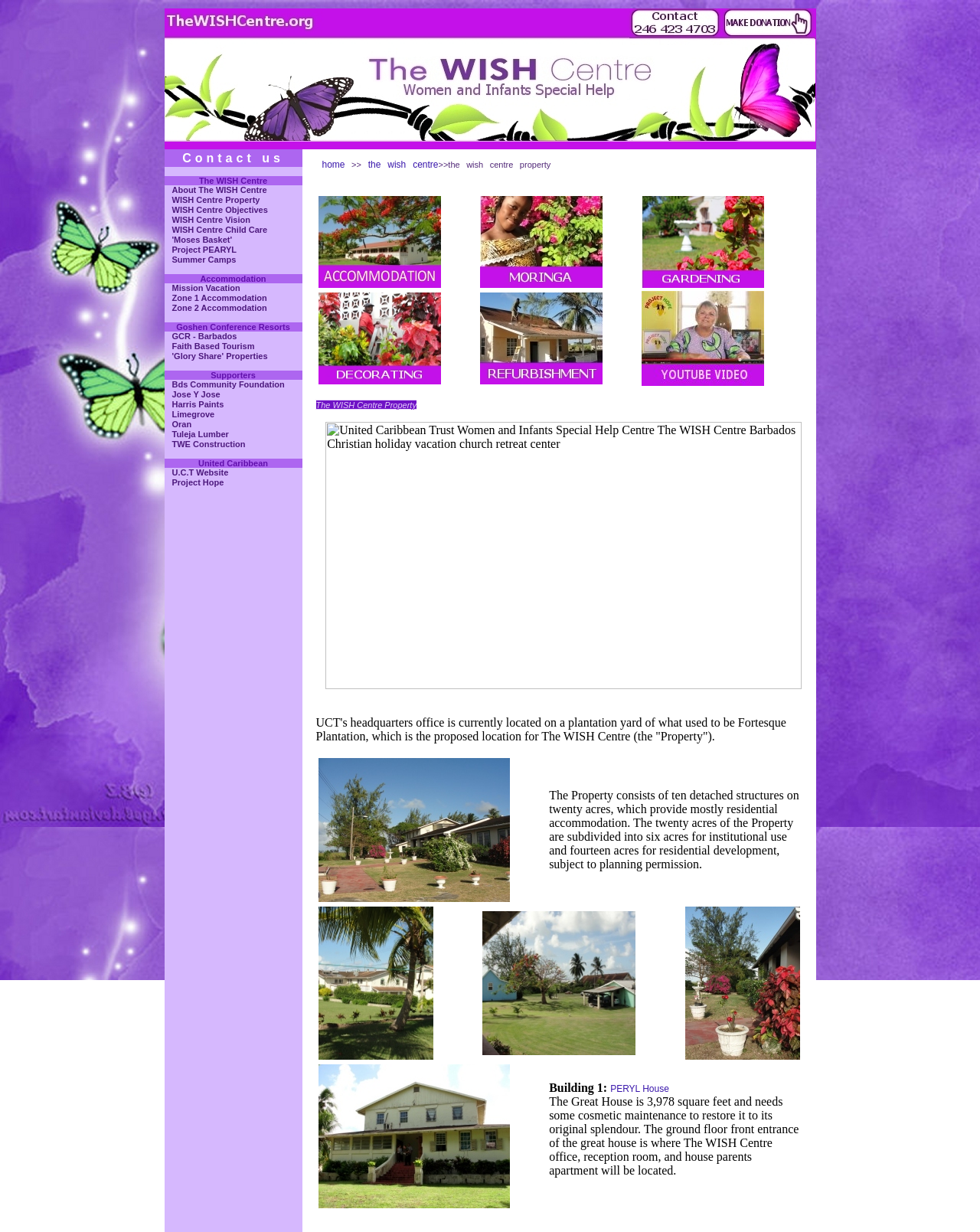Given the description of the UI element: "WISH Centre Child Care", predict the bounding box coordinates in the form of [left, top, right, bottom], with each value being a float between 0 and 1.

[0.168, 0.183, 0.293, 0.19]